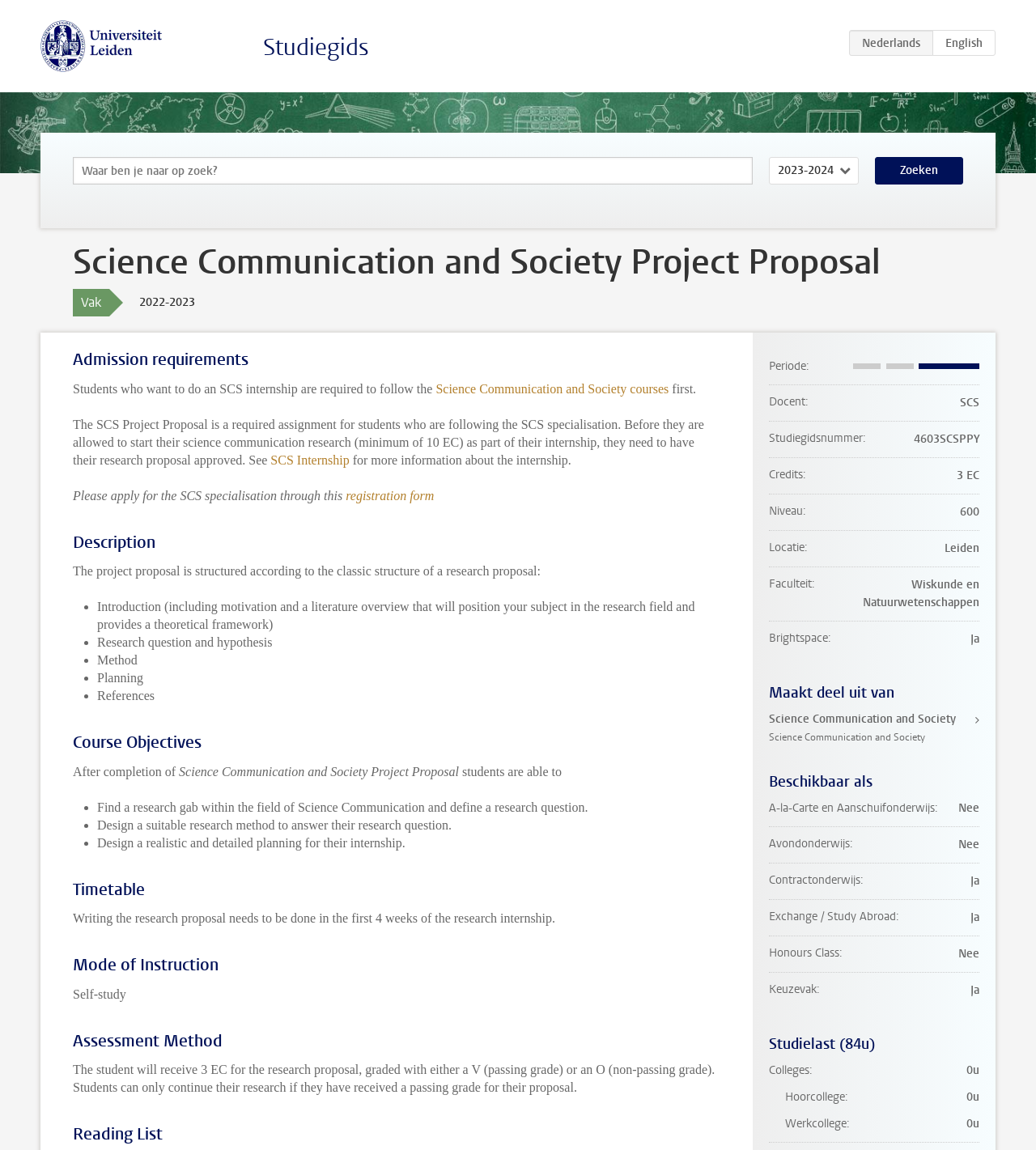Please find and report the bounding box coordinates of the element to click in order to perform the following action: "Apply for the SCS specialisation through the registration form". The coordinates should be expressed as four float numbers between 0 and 1, in the format [left, top, right, bottom].

[0.334, 0.425, 0.419, 0.437]